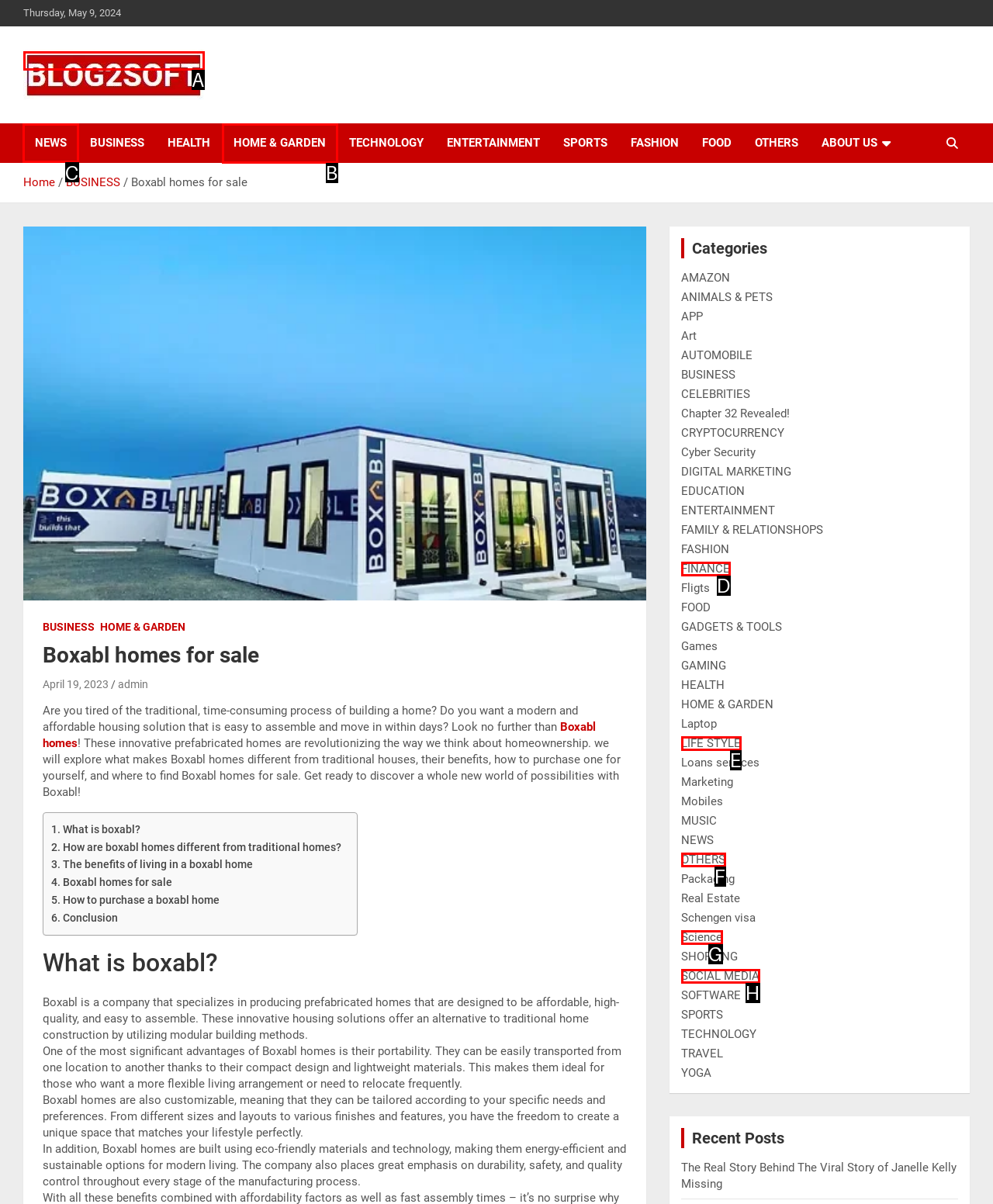Tell me which letter corresponds to the UI element that will allow you to Click on the 'NEWS' link. Answer with the letter directly.

C